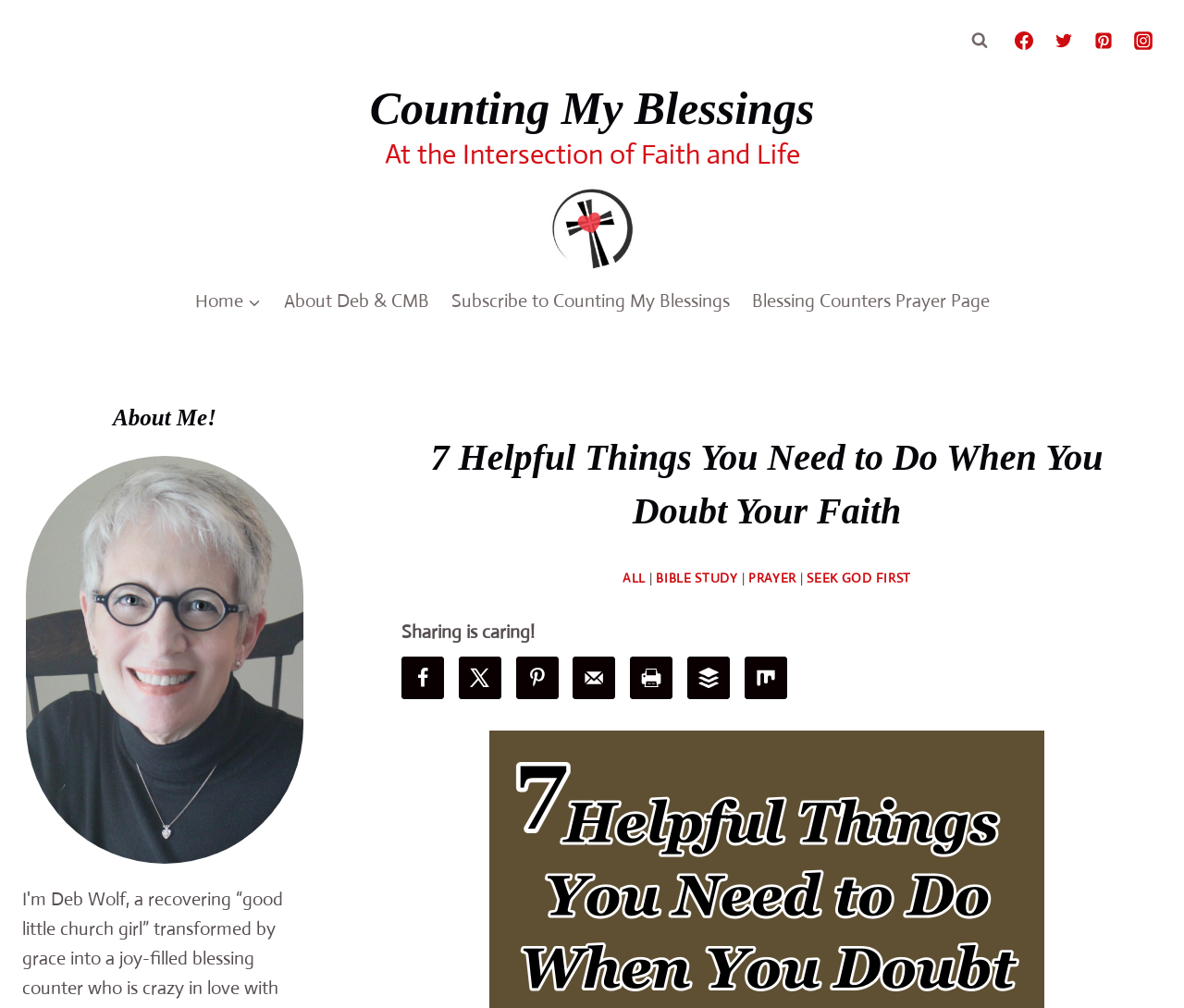How many sharing options are available?
Give a detailed explanation using the information visible in the image.

I counted the number of sharing options available on the webpage, which are Share on Facebook, Share on X, Save to Pinterest, Send over email, Print this webpage, Share on Buffer, and Share on Mix, and found that there are 7 sharing options.